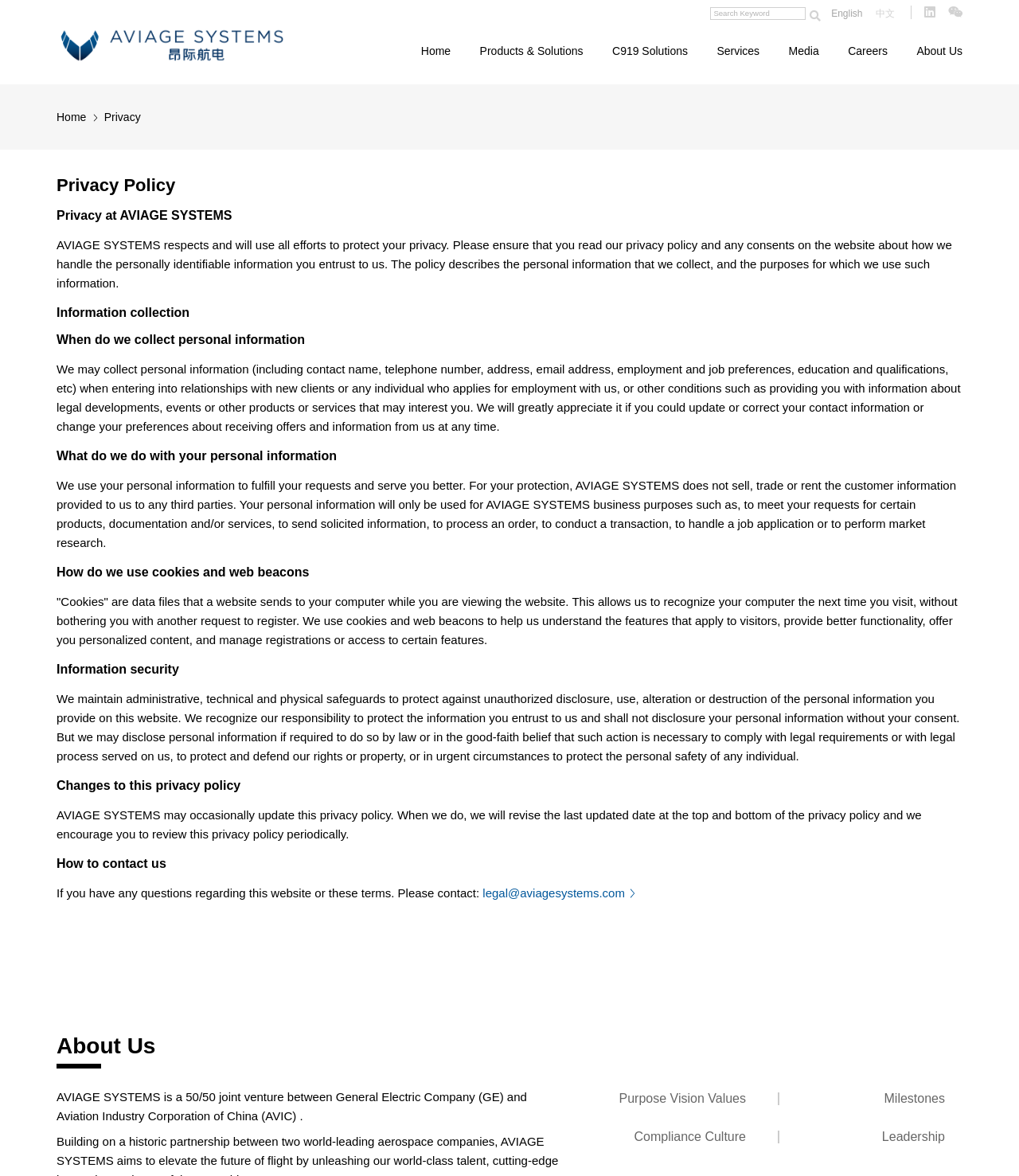Provide a brief response in the form of a single word or phrase:
What is the purpose of AVIAGE SYSTEMS?

To protect privacy